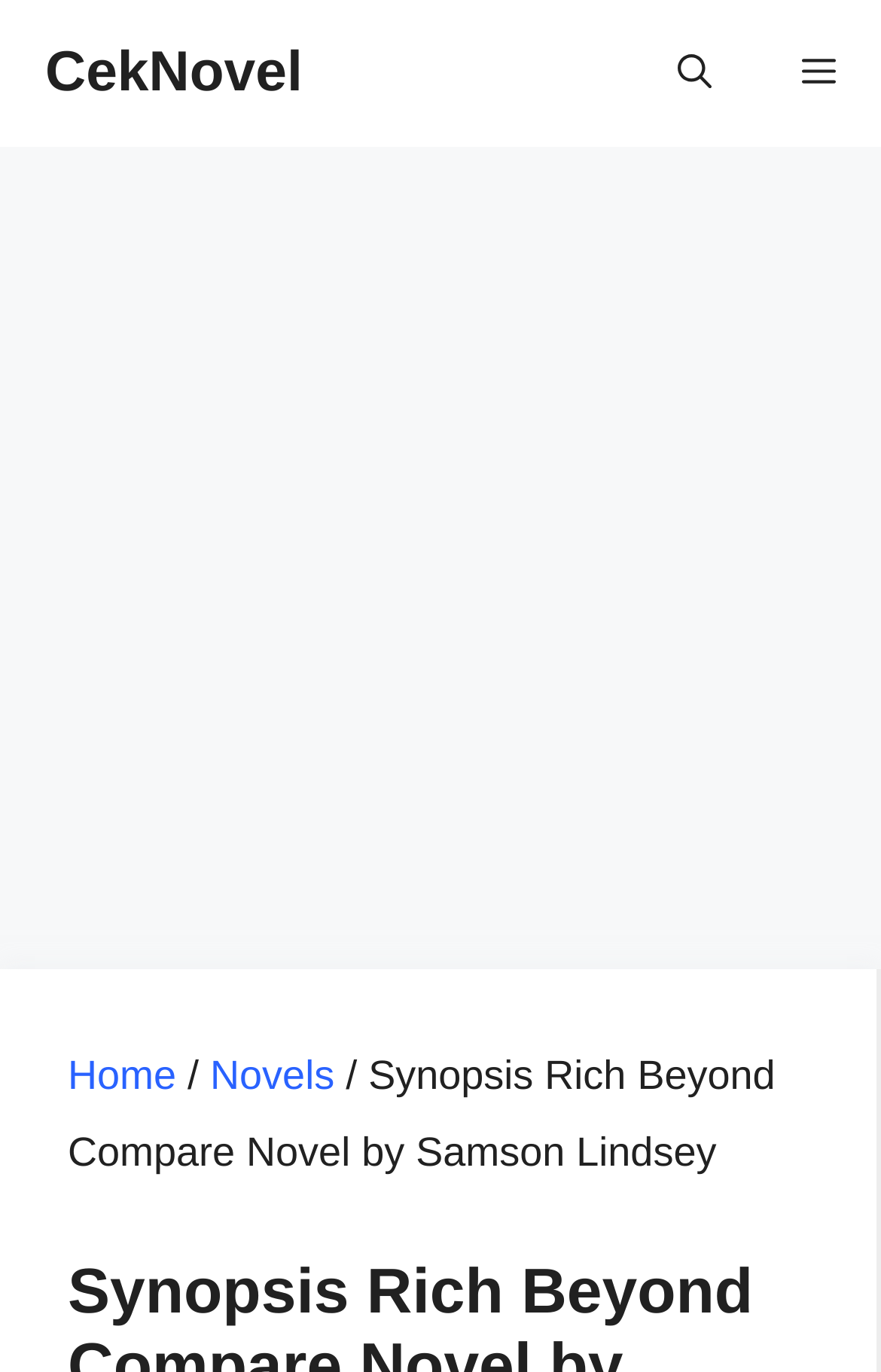Using the provided description CekNovel, find the bounding box coordinates for the UI element. Provide the coordinates in (top-left x, top-left y, bottom-right x, bottom-right y) format, ensuring all values are between 0 and 1.

[0.051, 0.0, 0.343, 0.107]